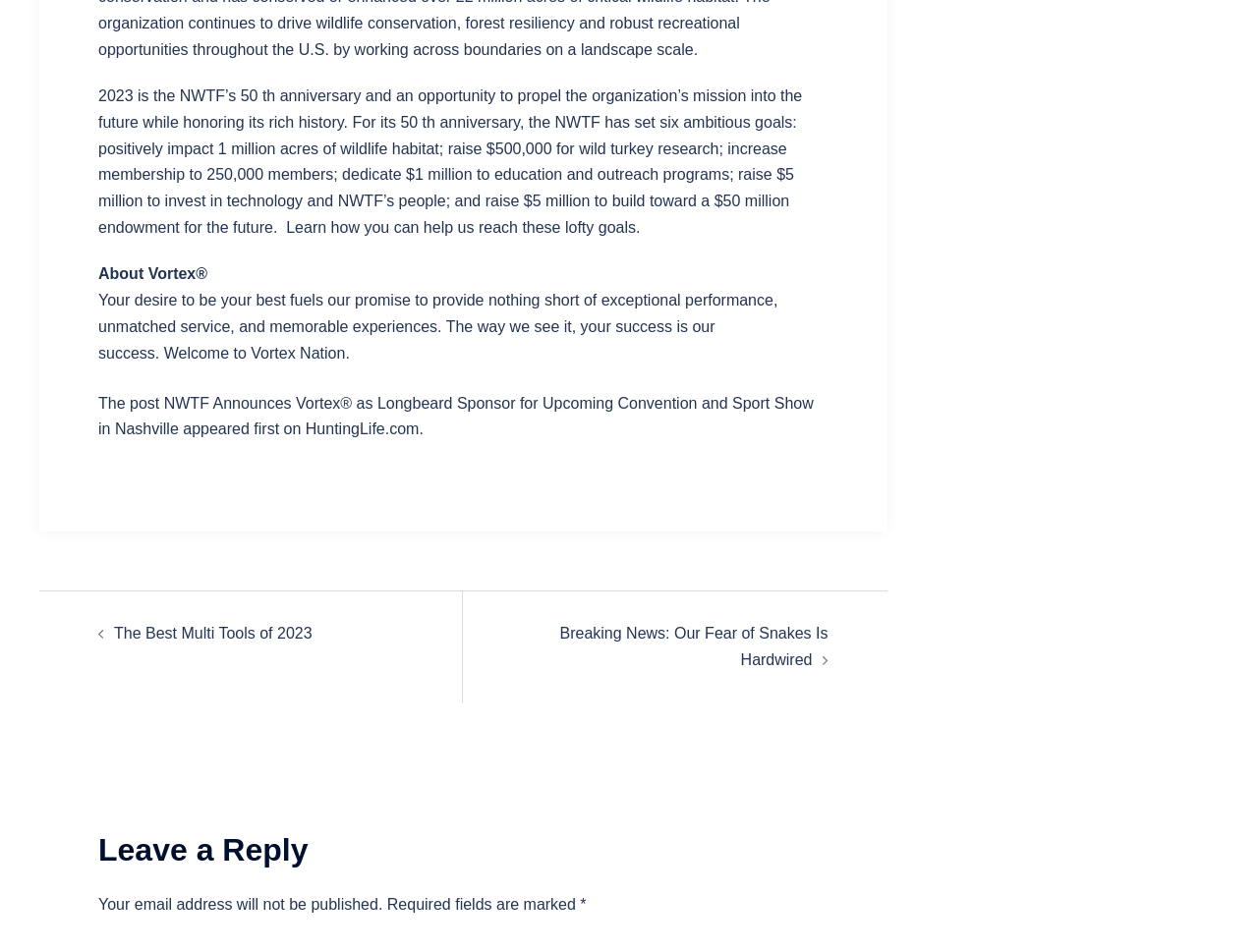What is the NWTF's 50th anniversary goal for wildlife habitat? Based on the screenshot, please respond with a single word or phrase.

1 million acres